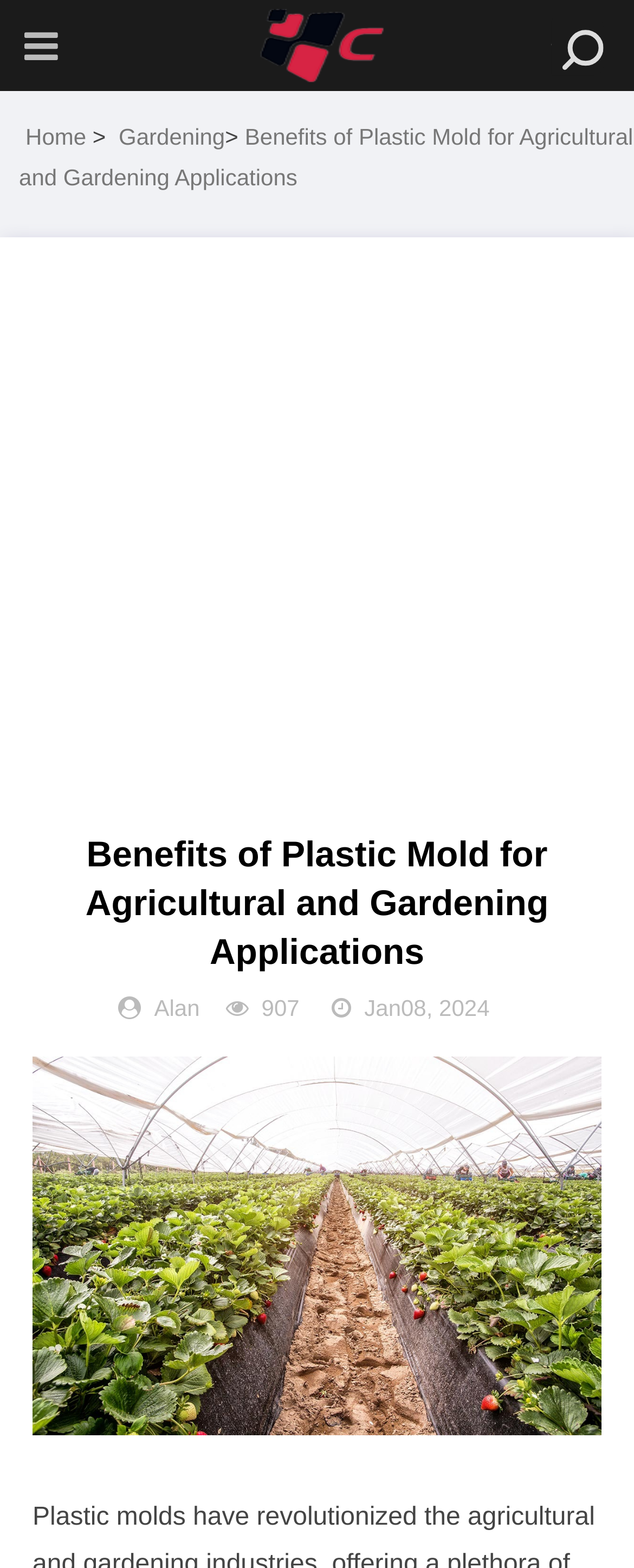What is the topic of the article?
Examine the webpage screenshot and provide an in-depth answer to the question.

The topic of the article can be found in the main heading of the webpage, which says 'Benefits of Plastic Mold for Agricultural and Gardening Applications'.